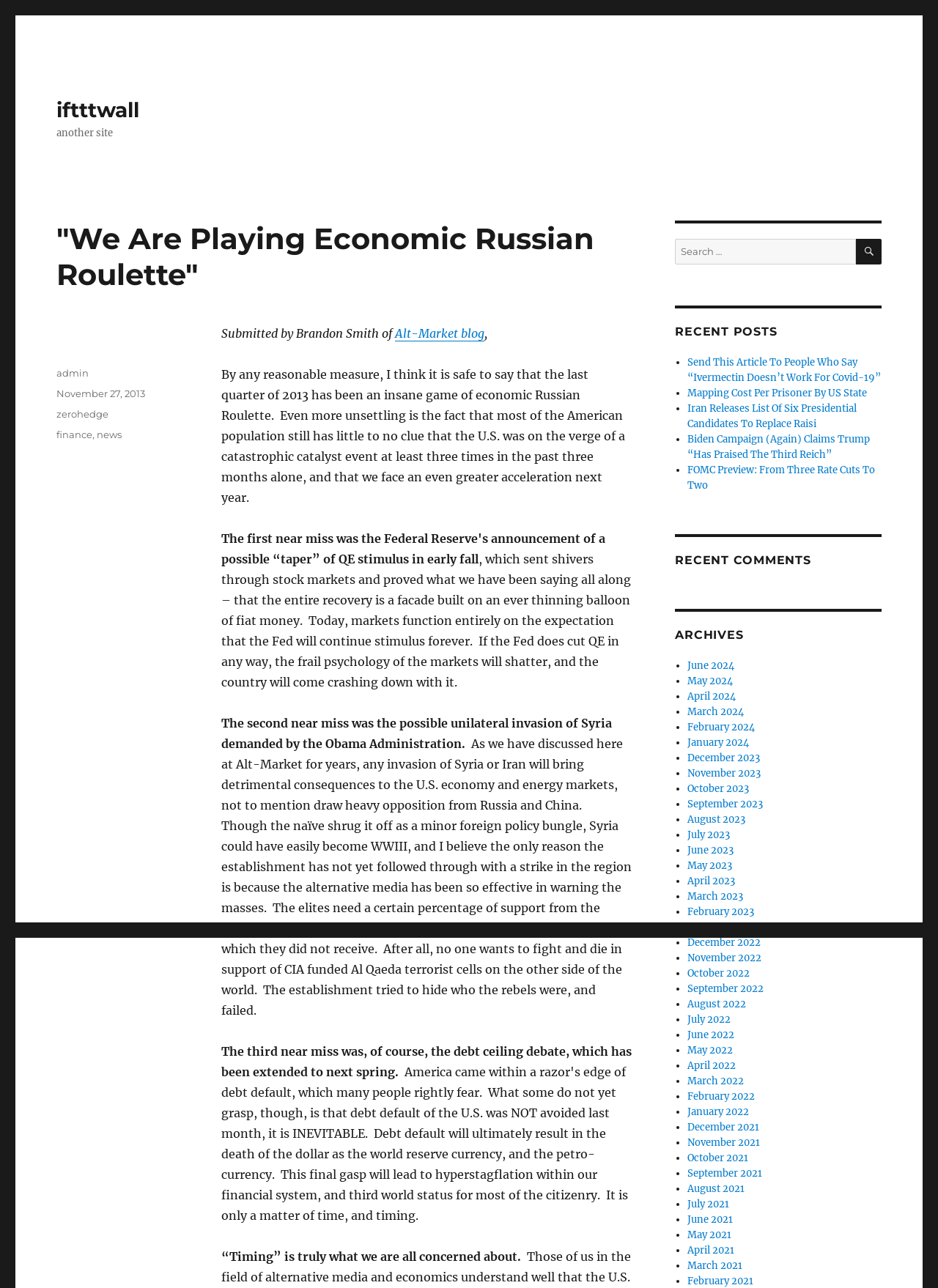Offer a meticulous description of the webpage's structure and content.

The webpage appears to be a blog post titled "We Are Playing Economic Russian Roulette" by Brandon Smith of Alt-Market blog. The title is prominently displayed at the top of the page, followed by a brief description of the author and the blog.

The main content of the post is a lengthy article discussing the economic situation in the United States, specifically the risks and uncertainties of the economy. The article is divided into several paragraphs, each addressing a different aspect of the economic situation.

To the right of the main content, there is a search bar and a section titled "Recent Posts" that lists several recent articles on the blog. Below this section, there is another section titled "Recent Comments" and then an "Archives" section that lists links to previous months' posts, dating back to 2013.

At the bottom of the page, there is a footer section that contains links to the author, the blog, and categories such as "zerohedge", "finance", and "news".